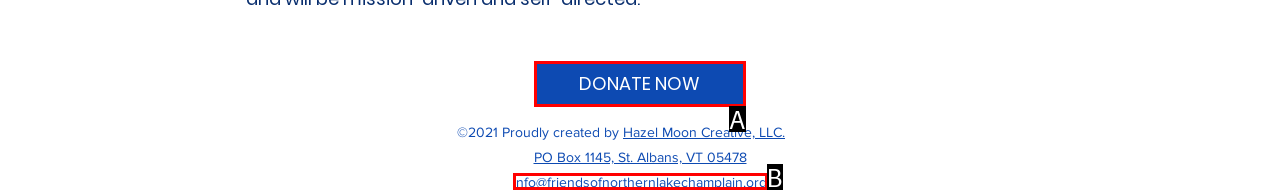Identify the bounding box that corresponds to: DONATE NOW
Respond with the letter of the correct option from the provided choices.

A